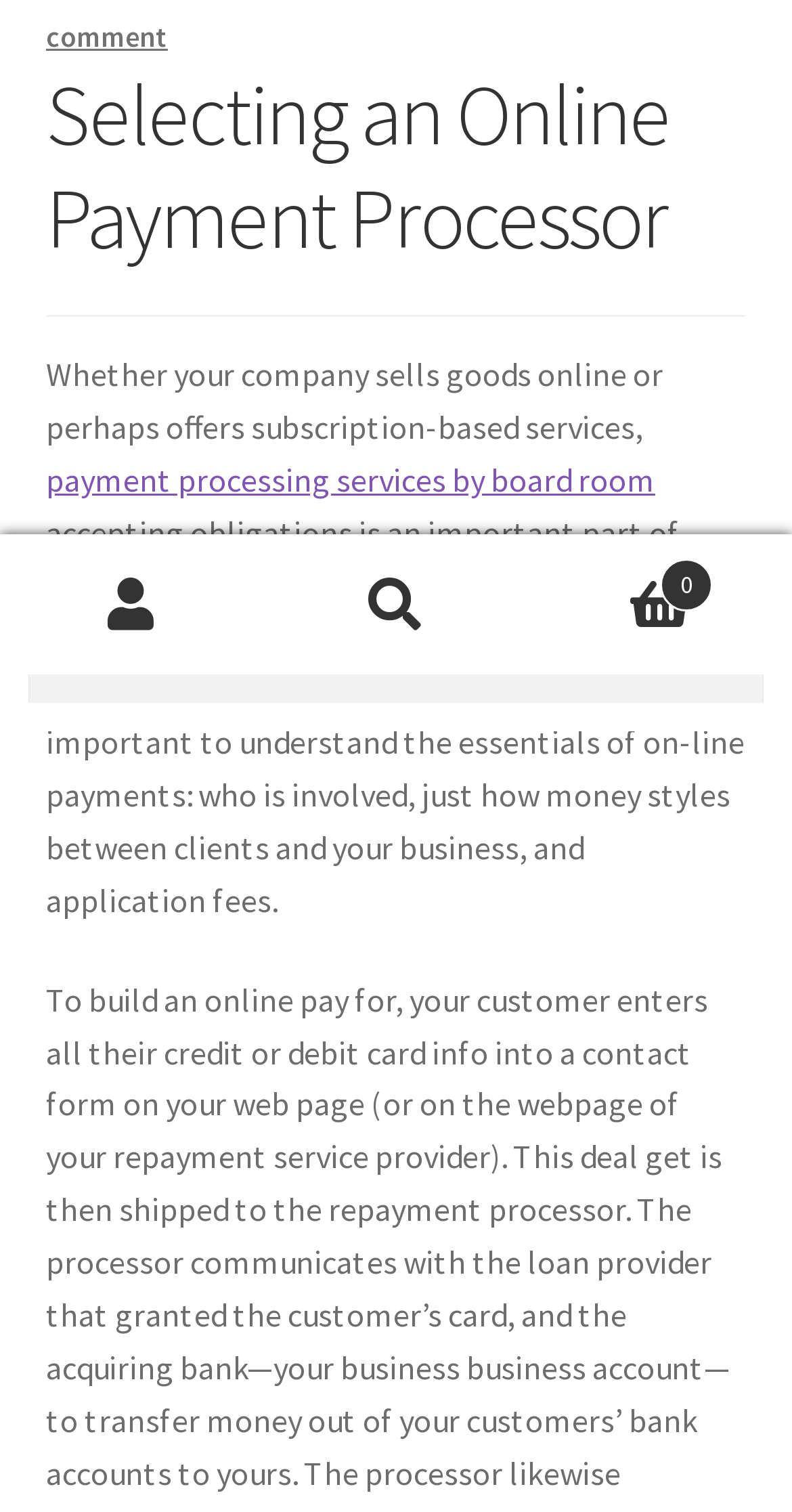Determine the bounding box for the UI element that matches this description: "2021-11-23 09:36 UTC".

None